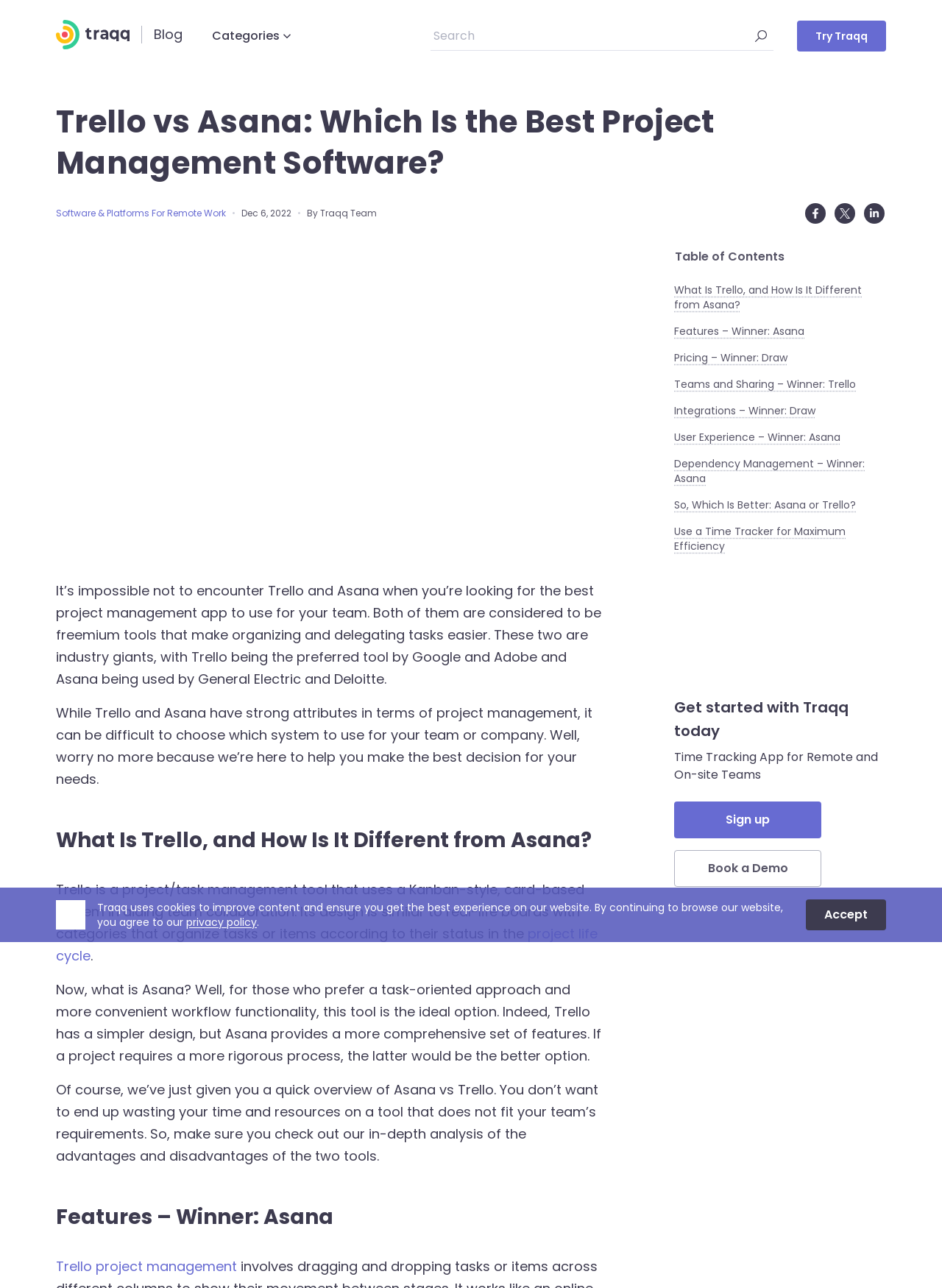Please identify the coordinates of the bounding box that should be clicked to fulfill this instruction: "View the table of contents".

[0.716, 0.193, 0.941, 0.206]